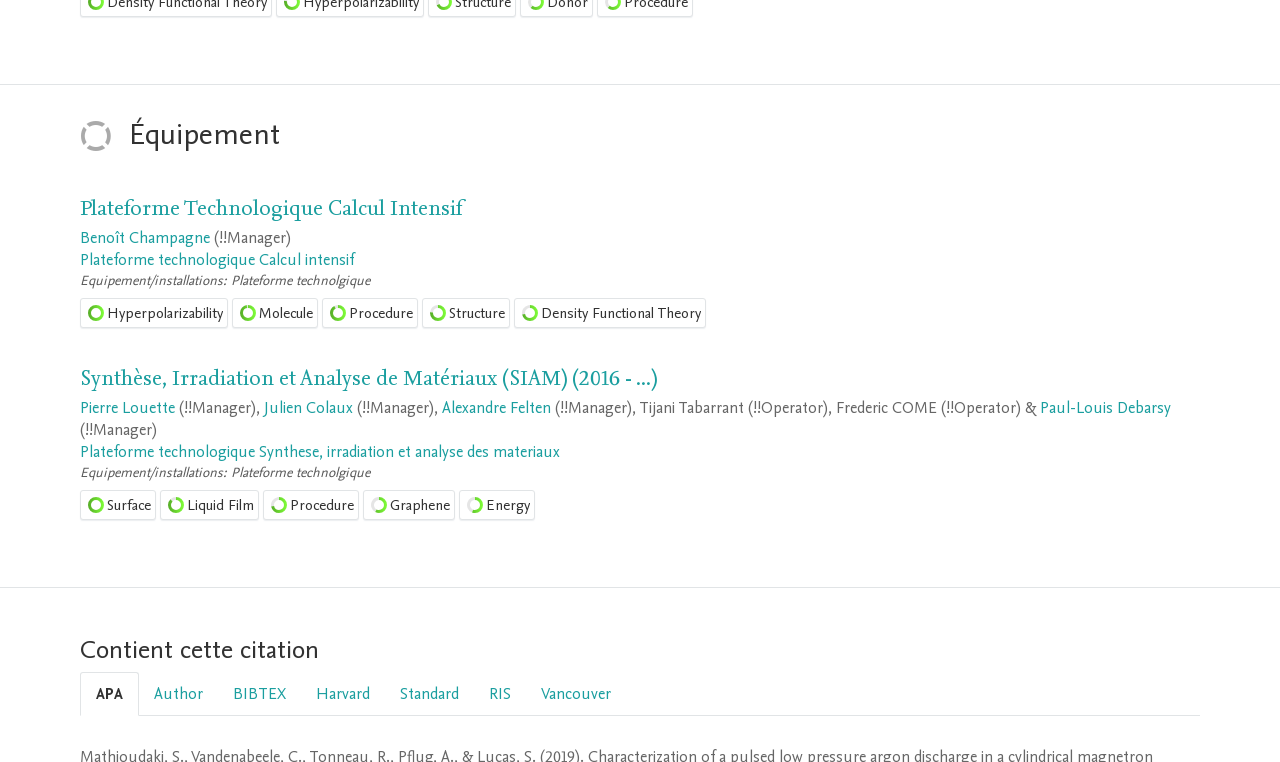Determine the bounding box for the described HTML element: "Plateforme Technologique Calcul Intensif". Ensure the coordinates are four float numbers between 0 and 1 in the format [left, top, right, bottom].

[0.062, 0.256, 0.361, 0.292]